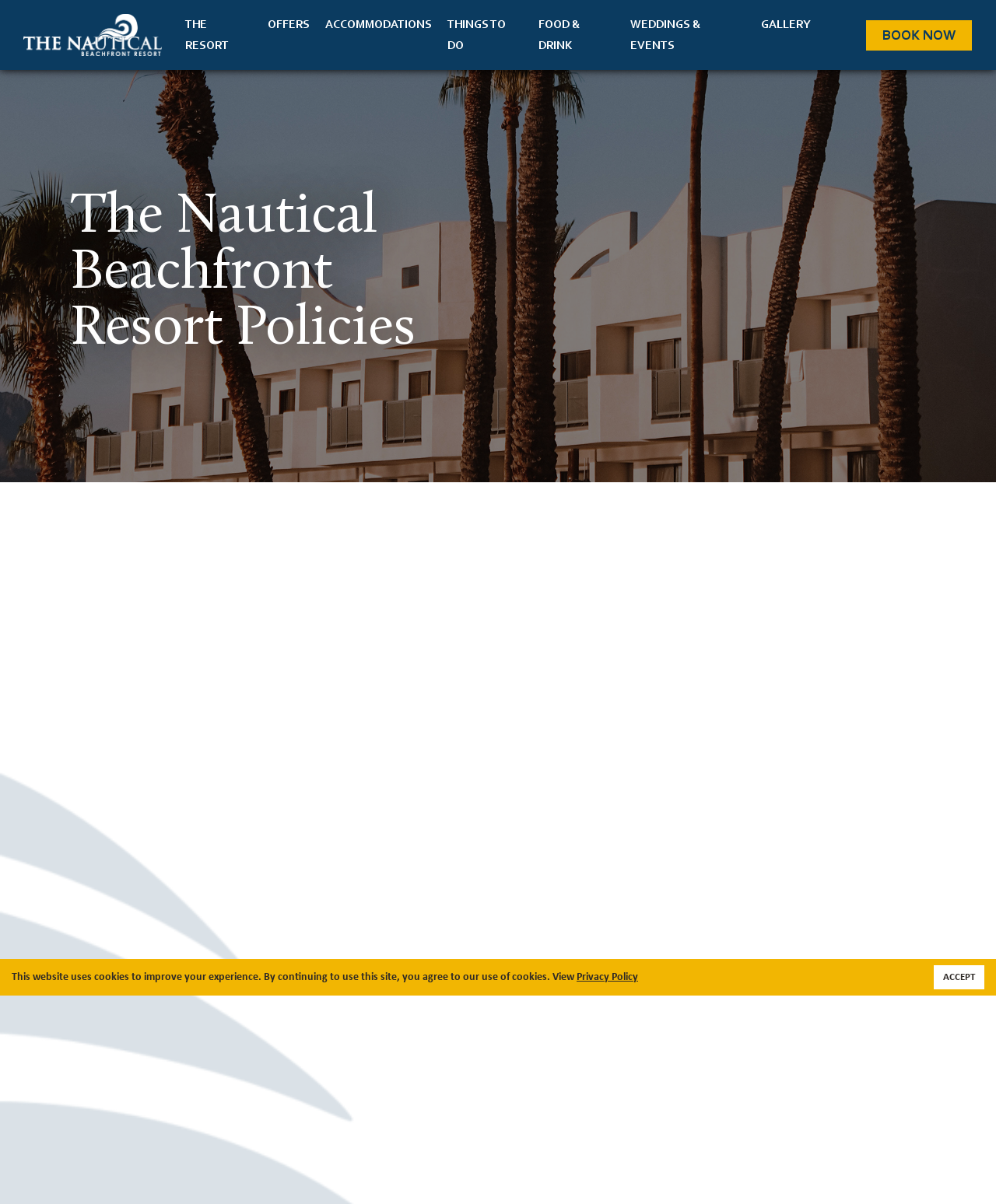Please locate the clickable area by providing the bounding box coordinates to follow this instruction: "search for something".

None